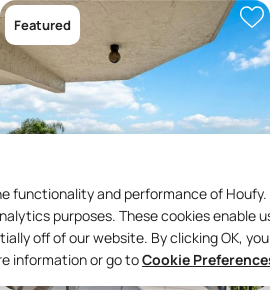Analyze the image and describe all the key elements you observe.

The image presents a beautiful outdoor view captured from a penthouse, showcasing a serene sky filled with fluffy clouds and glimpses of blue. The photograph focuses on the architectural details of the building, particularly a modern overhang with a light fixture hanging below, providing a stylish yet practical touch. This imagery emphasizes the charm and potential of the featured property, the "Emerald Vista 30A Penthouse," located in Santa Rosa Beach, Florida. With spacious accommodations featuring three bedrooms and three bathrooms, this penthouse offers the perfect getaway for guests looking to enjoy a relaxing retreat. 